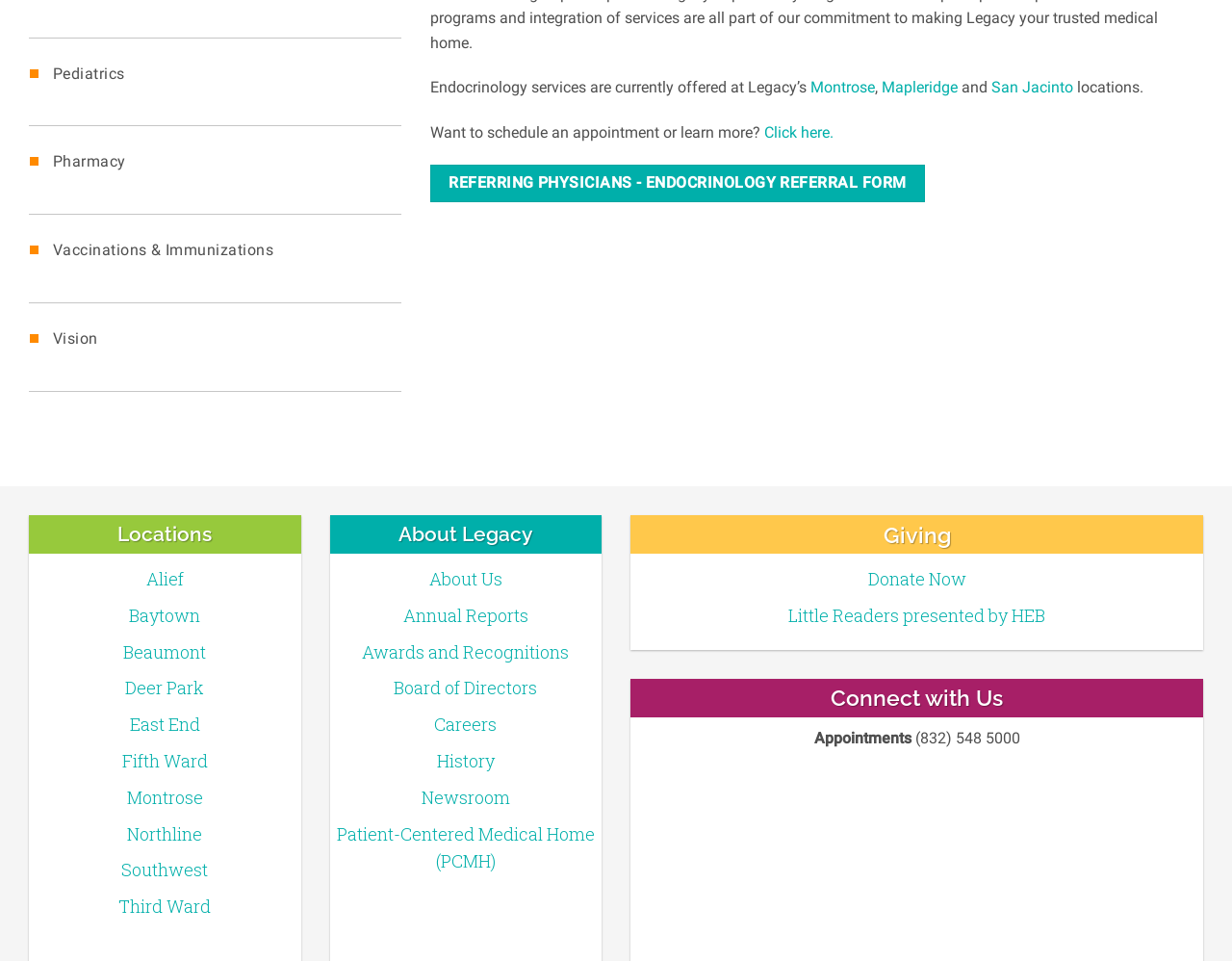How can I schedule an appointment or learn more?
Use the image to answer the question with a single word or phrase.

Click here